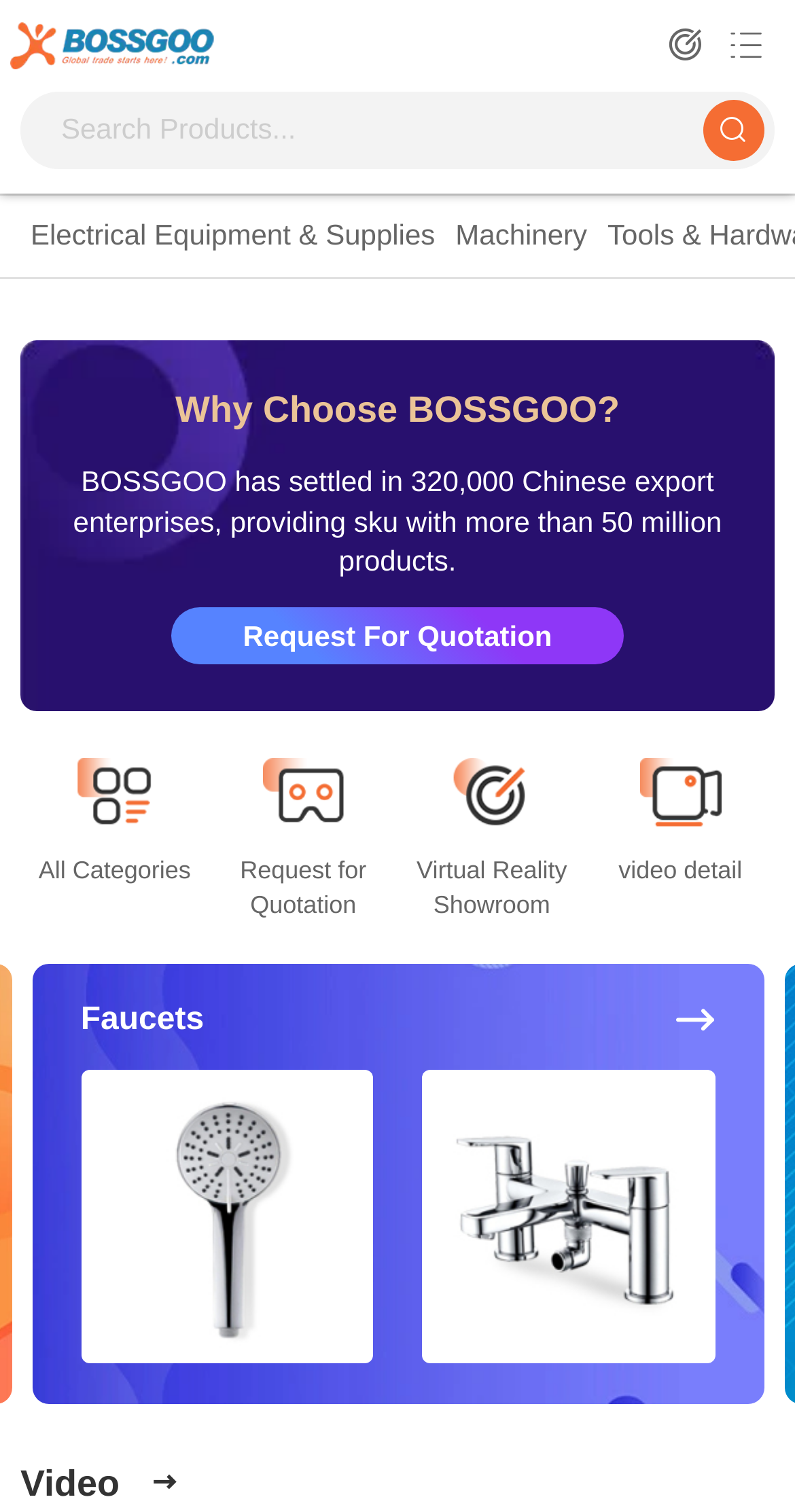Determine the bounding box coordinates for the area that needs to be clicked to fulfill this task: "Request for quotation". The coordinates must be given as four float numbers between 0 and 1, i.e., [left, top, right, bottom].

[0.215, 0.402, 0.785, 0.44]